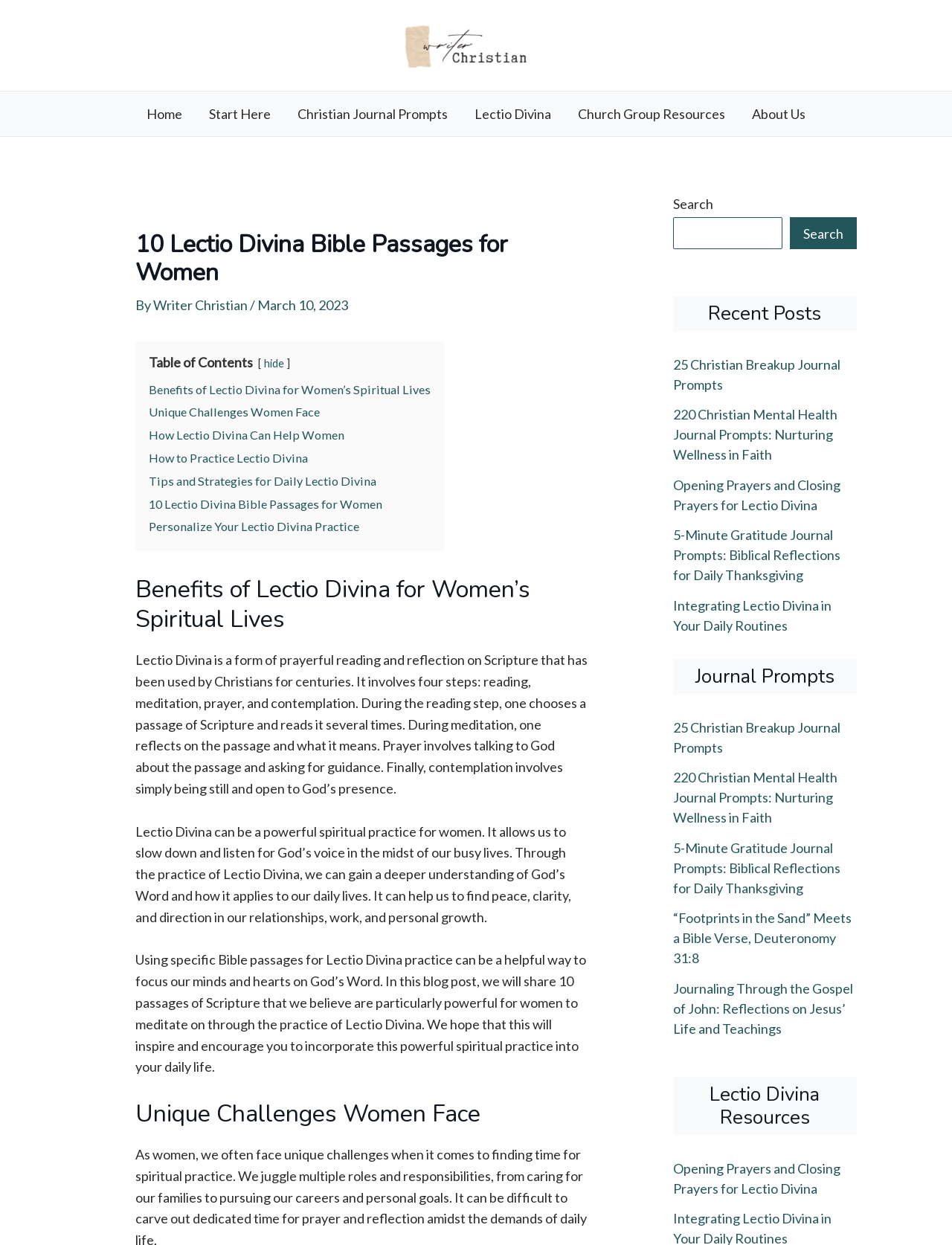Determine the bounding box of the UI component based on this description: "contact". The bounding box coordinates should be four float values between 0 and 1, i.e., [left, top, right, bottom].

None